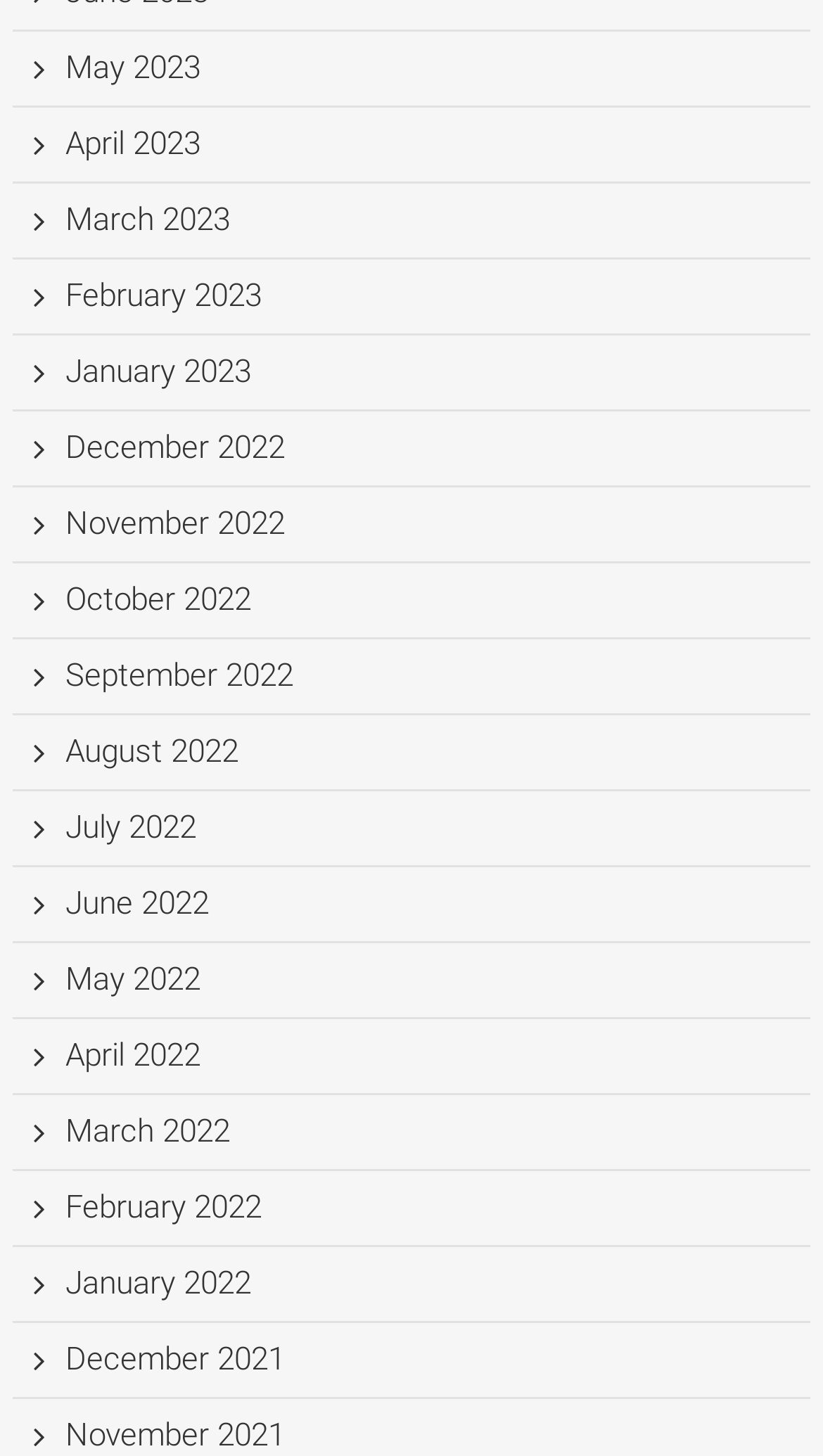Can you show the bounding box coordinates of the region to click on to complete the task described in the instruction: "View December 2021"?

[0.079, 0.92, 0.346, 0.946]